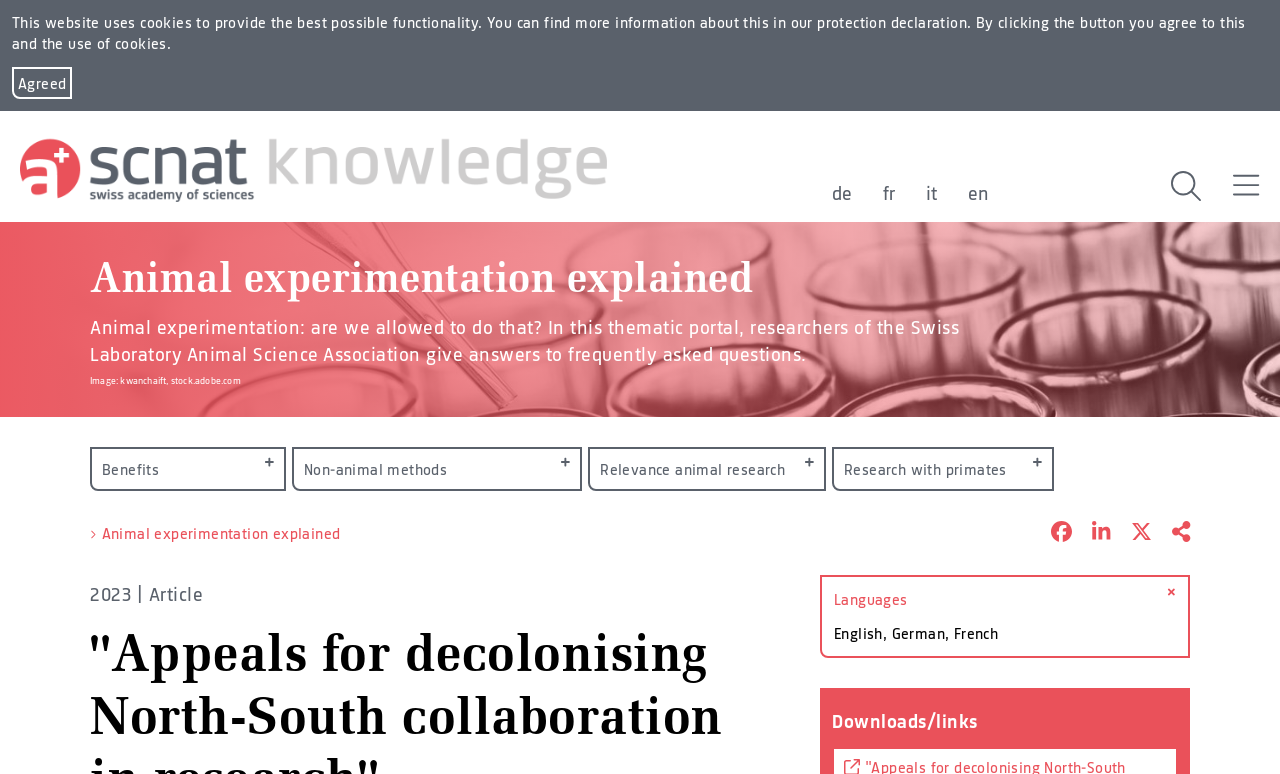Answer the question with a brief word or phrase:
What is the topic of the thematic portal?

Animal experimentation